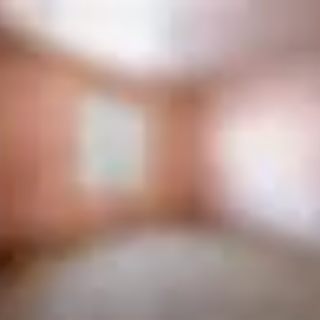Provide a brief response to the question below using one word or phrase:
What is the purpose of the large window?

To allow natural light